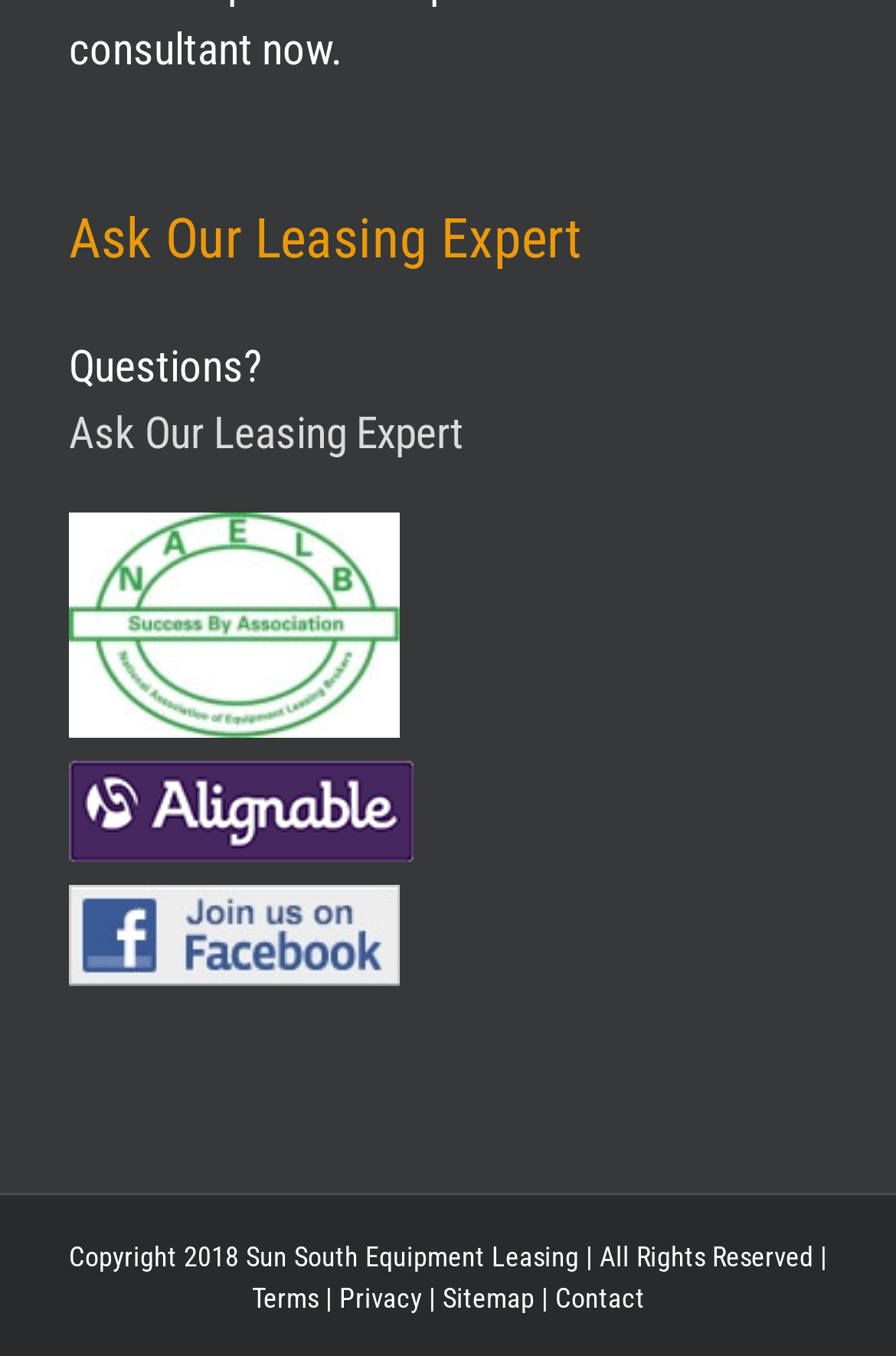Please identify the bounding box coordinates of the element I need to click to follow this instruction: "Go to alignable".

[0.077, 0.565, 0.462, 0.604]